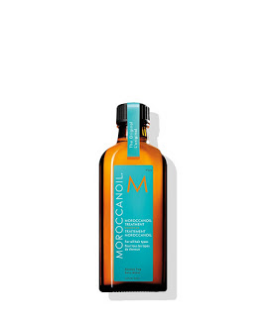What is the color of the bottle?
Please use the image to provide a one-word or short phrase answer.

Brown